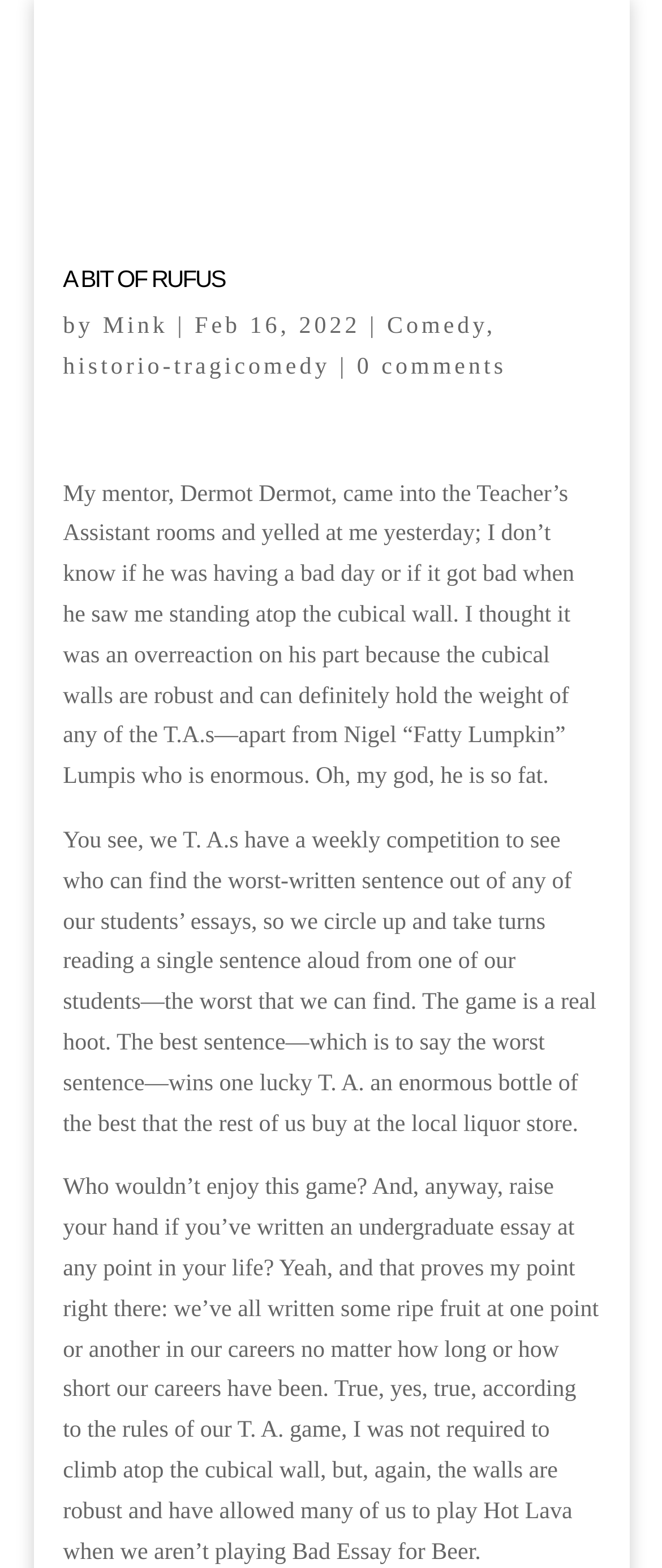What is the author's name?
Utilize the image to construct a detailed and well-explained answer.

The author's name is obtained from the top section of the webpage, where it is written 'A BIT OF RUFUS by Jared Mink'. This indicates that Jared Mink is the author of the content on this webpage.